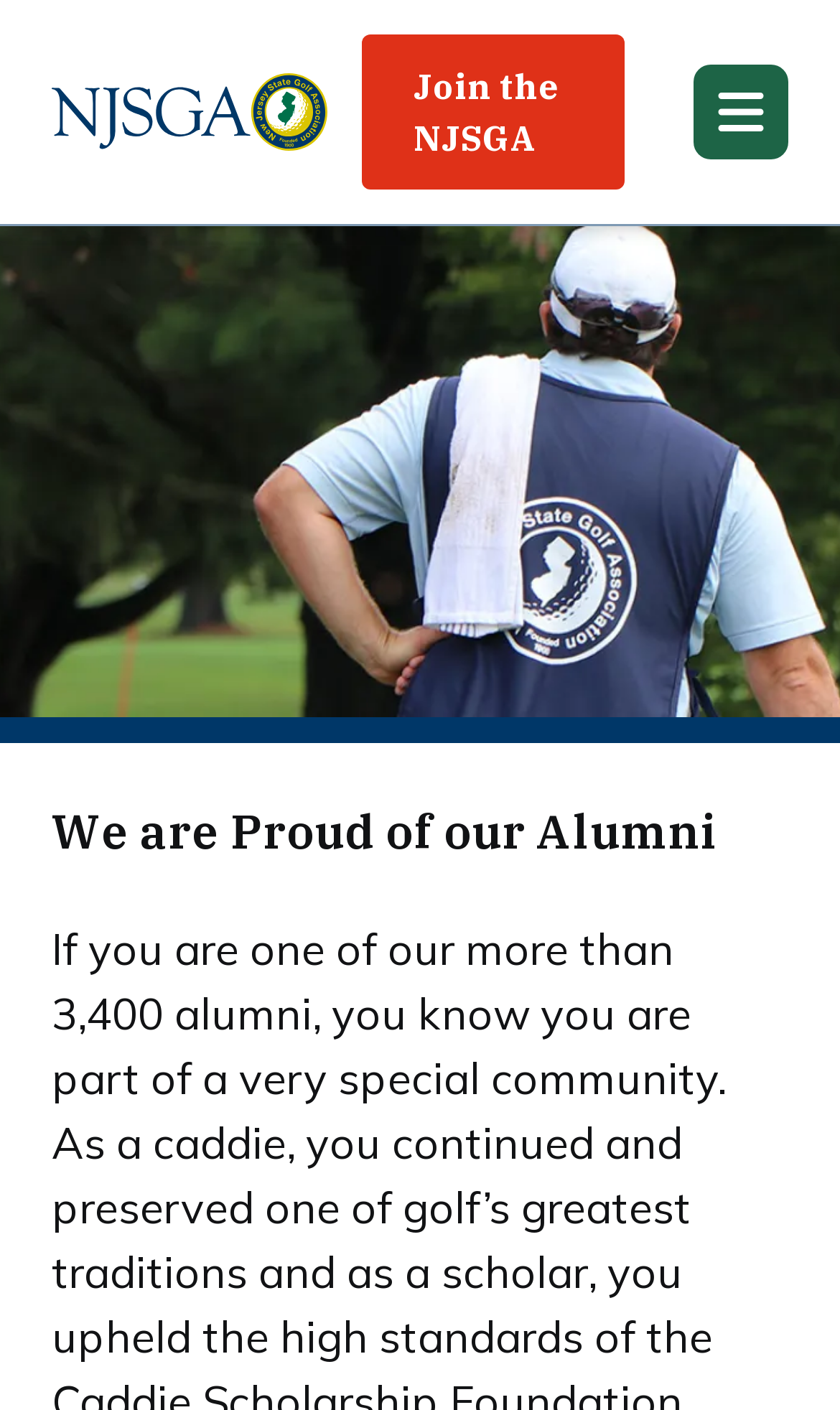Create a detailed description of the webpage's content and layout.

The webpage is about the New Jersey State Golf Association, a non-profit organization dedicated to serving golf in New Jersey. At the top left of the page, there is a figure containing a link to the organization's name, accompanied by an image with the same name. 

To the right of this figure, there is a link to "Join the NJSGA". Further to the right, there is a button with an image inside it. 

Below these elements, there is a large image that spans the entire width of the page, described as the "Page Hero Image". 

Below this image, there is a heading that reads "We are Proud of our Alumni", which is positioned near the top of the lower half of the page.